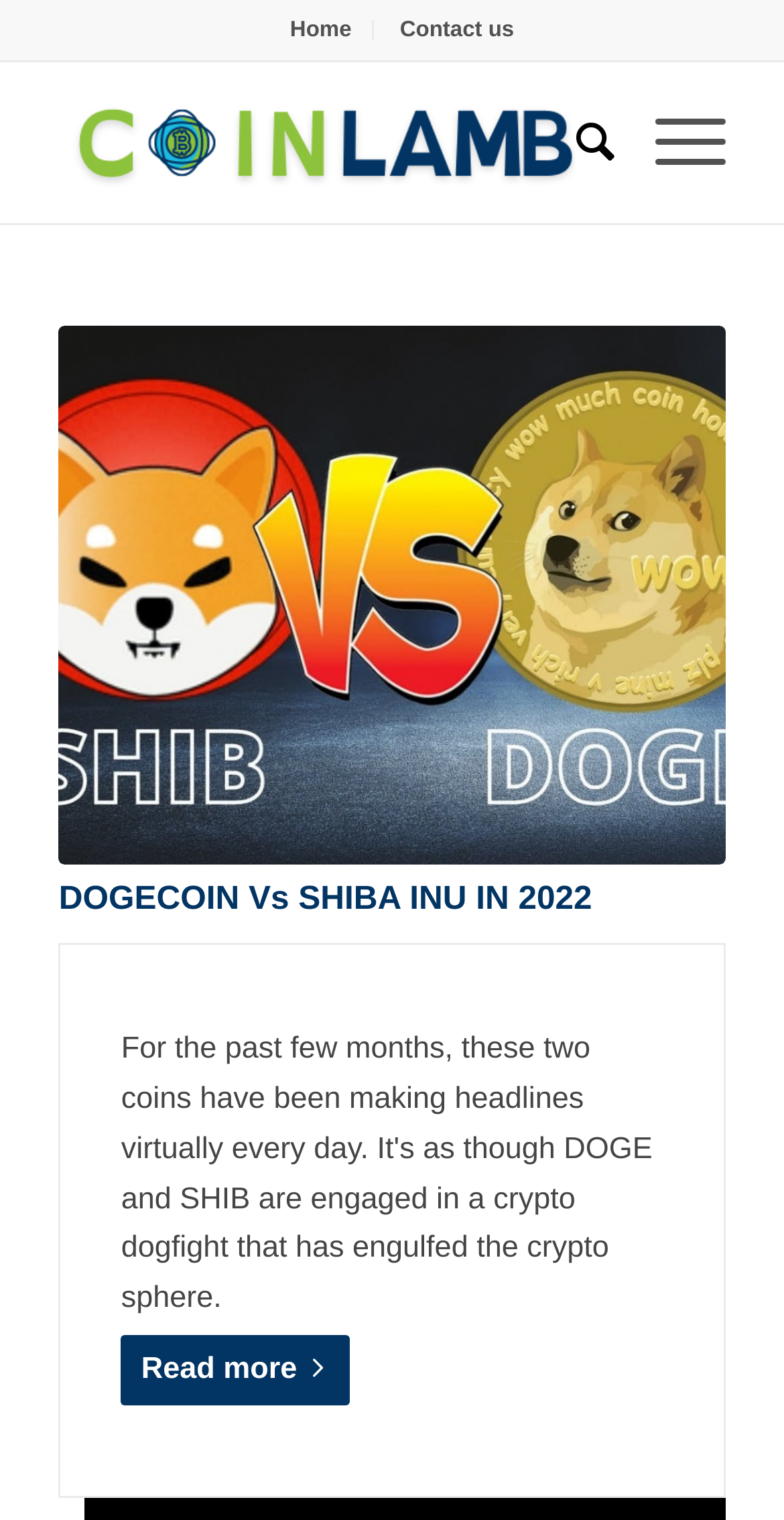Give a detailed overview of the webpage's appearance and contents.

The webpage is titled "Frontpage Archives - CoinLamb" and features a navigation menu at the top with links to "Home" and "Contact us" positioned side by side, taking up about a quarter of the screen width. To the right of these links, there is a layout table containing a link to "CoinLamb" accompanied by an image of the same name, which occupies a significant portion of the top section.

Below the navigation menu, there is a search link and a menu link, situated next to each other, taking up about a quarter of the screen width. The majority of the webpage is dedicated to an article section, which spans the entire width of the page. Within this section, there is a prominent link to an article titled "DOGECOIN Vs SHIBA INU IN 2022", which takes up about half of the article section's height. Above this link, there is a header with the same title, and below it, there is a "Read more" link with an arrow icon.

Overall, the webpage has a simple and organized structure, with a clear hierarchy of elements and a focus on presenting a single article prominently.